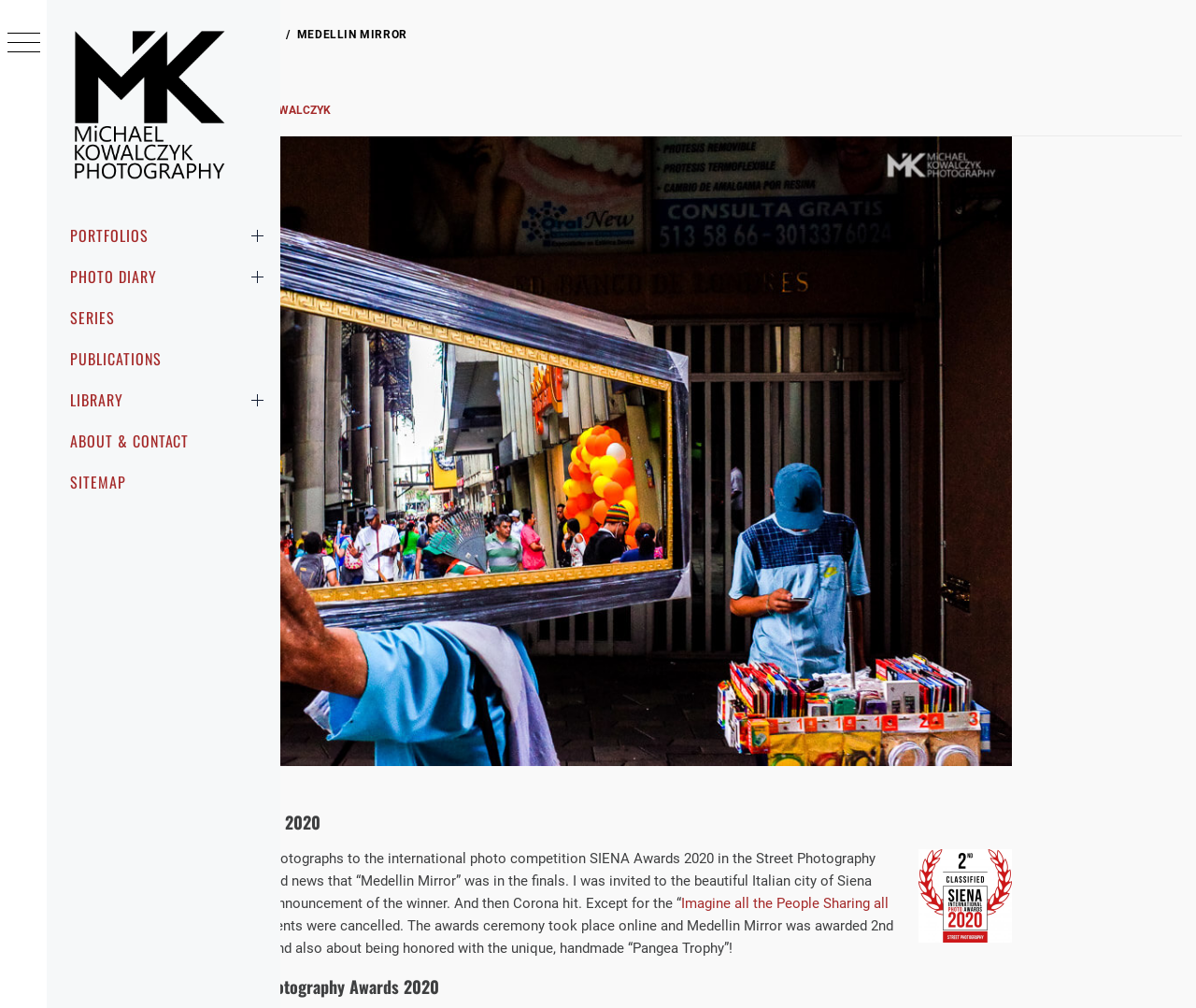Please identify the bounding box coordinates of the element's region that needs to be clicked to fulfill the following instruction: "View the 'MEDELLIN MIRROR' image". The bounding box coordinates should consist of four float numbers between 0 and 1, i.e., [left, top, right, bottom].

[0.259, 0.135, 0.877, 0.621]